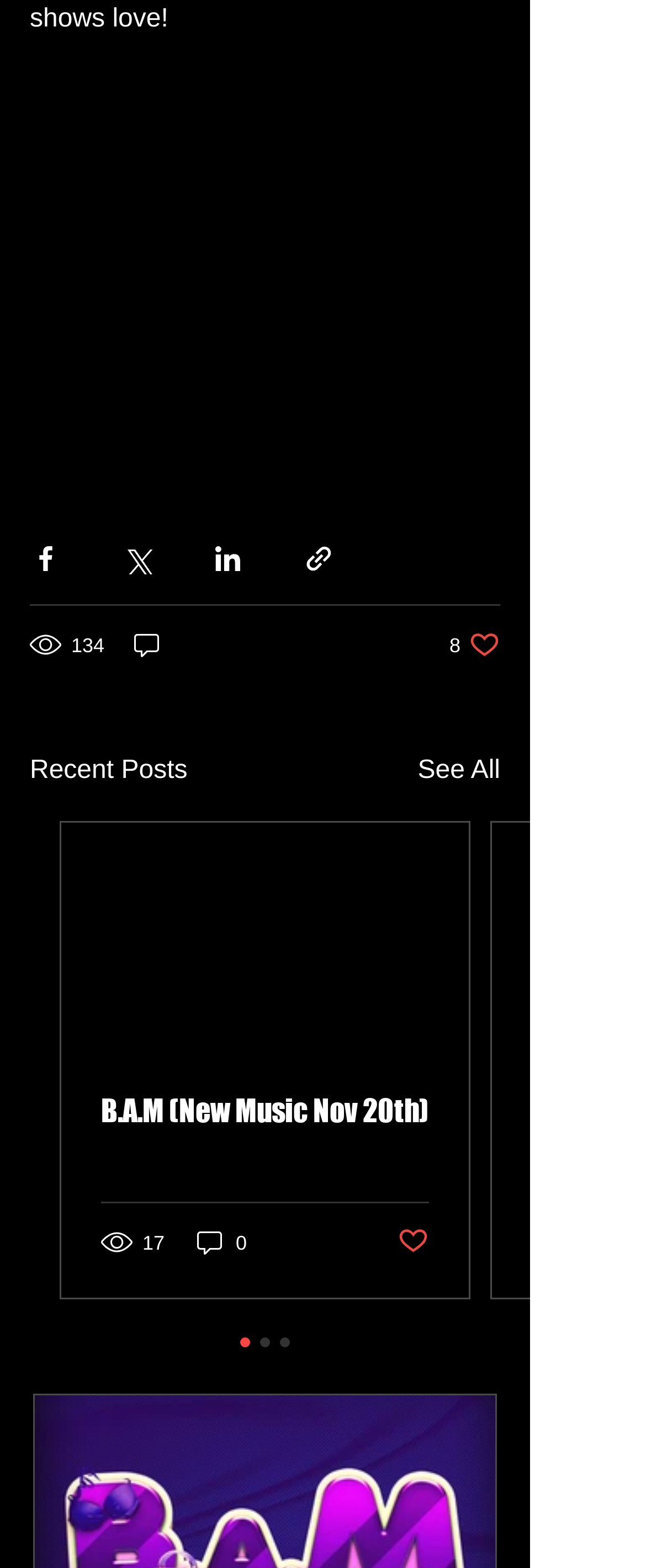Please identify the bounding box coordinates of the element on the webpage that should be clicked to follow this instruction: "Like the post". The bounding box coordinates should be given as four float numbers between 0 and 1, formatted as [left, top, right, bottom].

[0.696, 0.401, 0.774, 0.421]